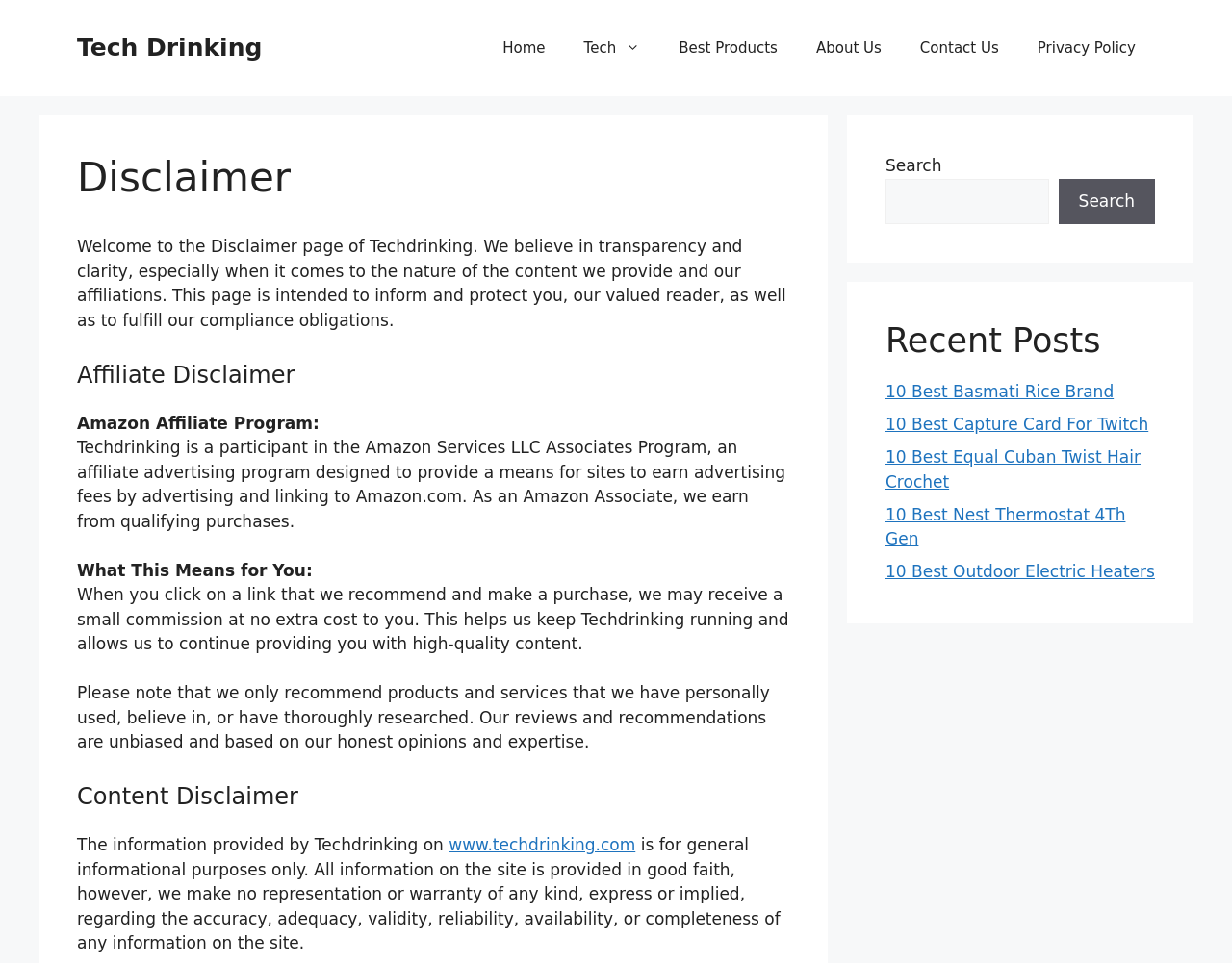What happens when a reader clicks on a recommended link and makes a purchase?
Using the visual information from the image, give a one-word or short-phrase answer.

Techdrinking earns a small commission